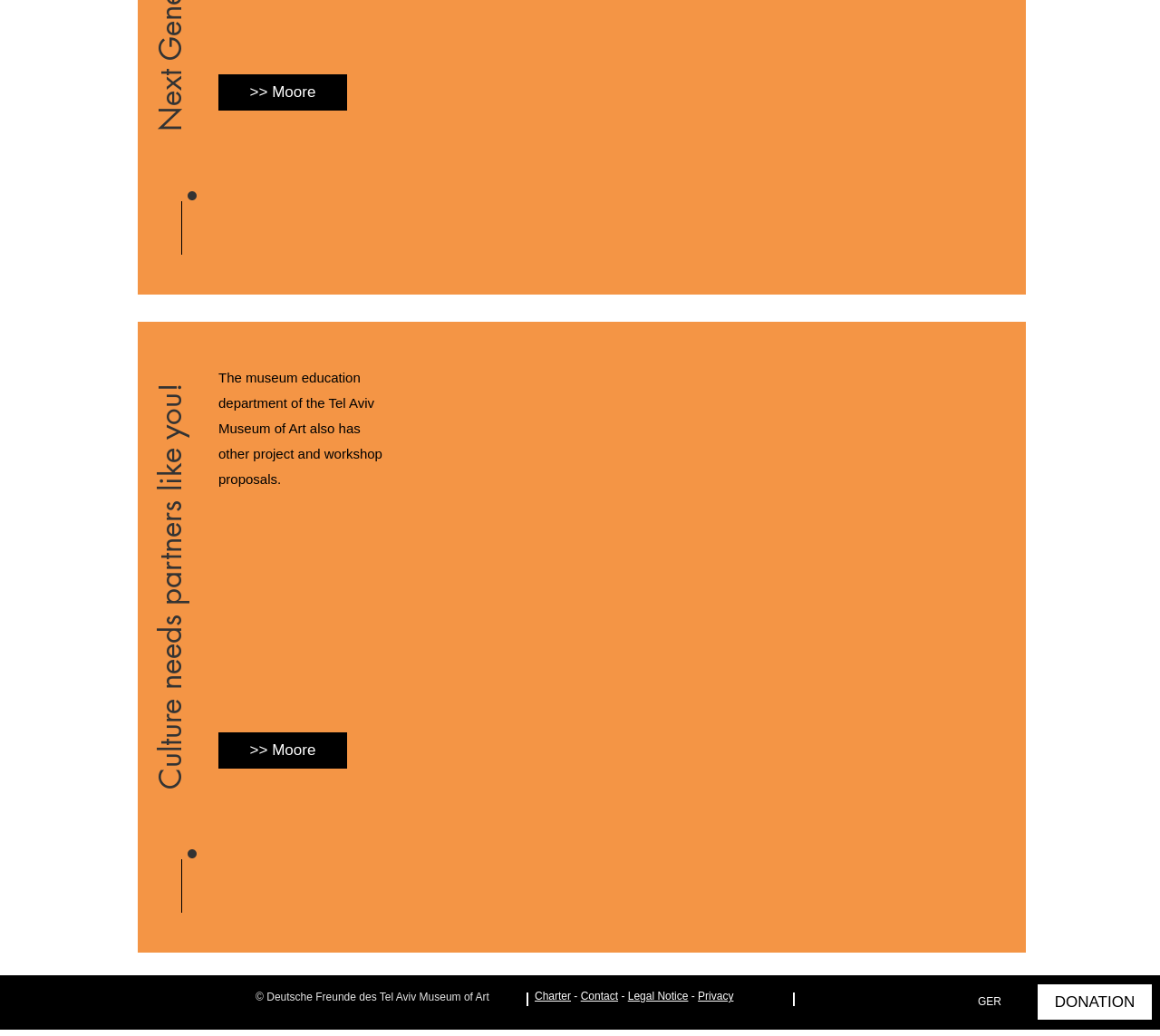Please find the bounding box coordinates of the element that you should click to achieve the following instruction: "Make a 'DONATION'". The coordinates should be presented as four float numbers between 0 and 1: [left, top, right, bottom].

[0.895, 0.95, 0.993, 0.984]